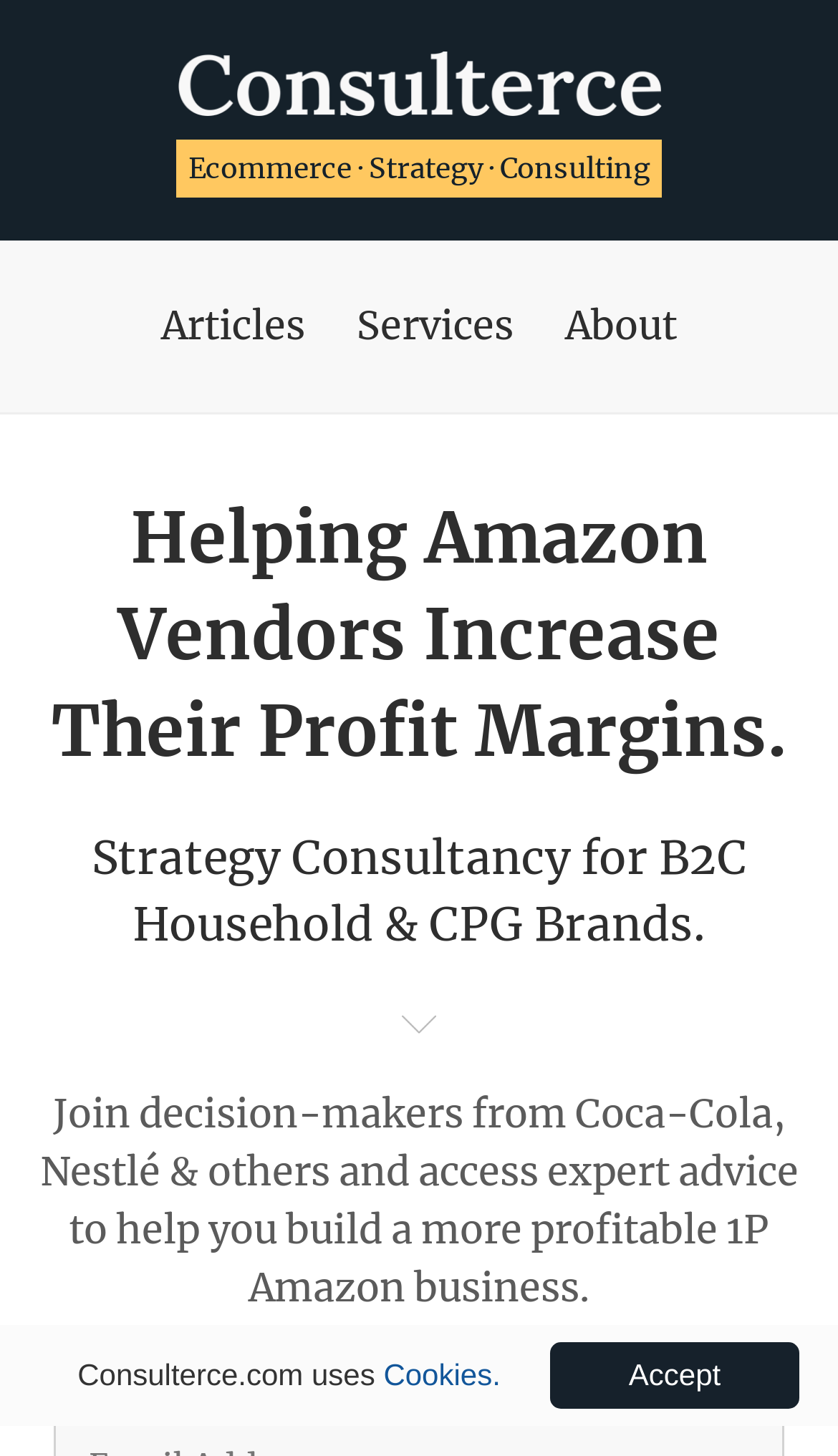What type of brands does the consultancy help? From the image, respond with a single word or brief phrase.

B2C Household & CPG Brands